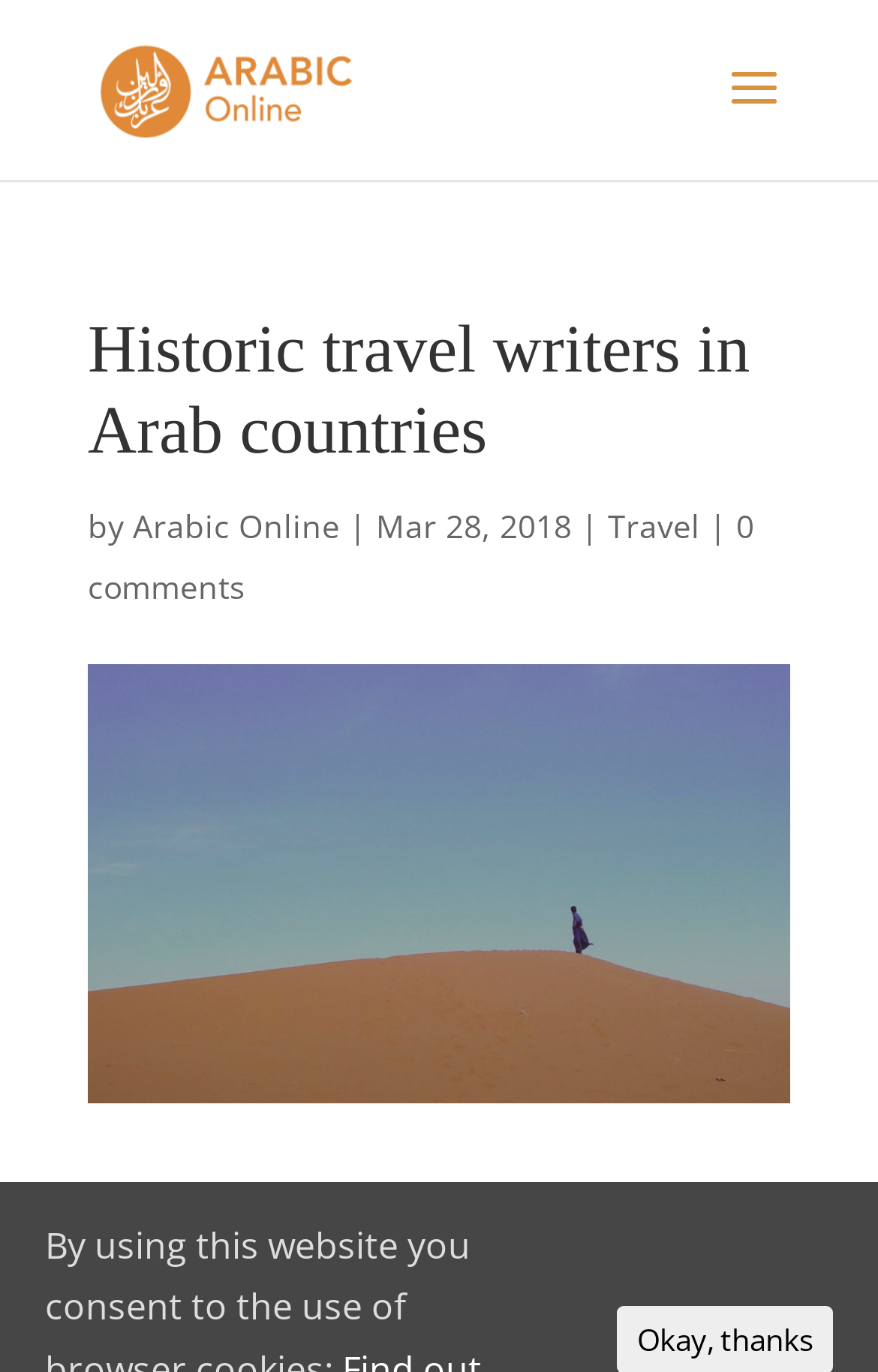Create a detailed summary of all the visual and textual information on the webpage.

The webpage is about historic travel writers in Arab countries. At the top left, there is a logo image with the text "ARABIC ONLINE" next to it, which is also a clickable link. Below the logo, there is a main heading that reads "Historic travel writers in Arab countries". 

To the right of the heading, there is a byline that includes the text "by" followed by a link to "Arabic Online", separated by a vertical bar. The byline also includes the date "Mar 28, 2018". 

Further to the right, there are two more links: one labeled "Travel" and another labeled "0 comments". The "0 comments" link is slightly lower than the other links.